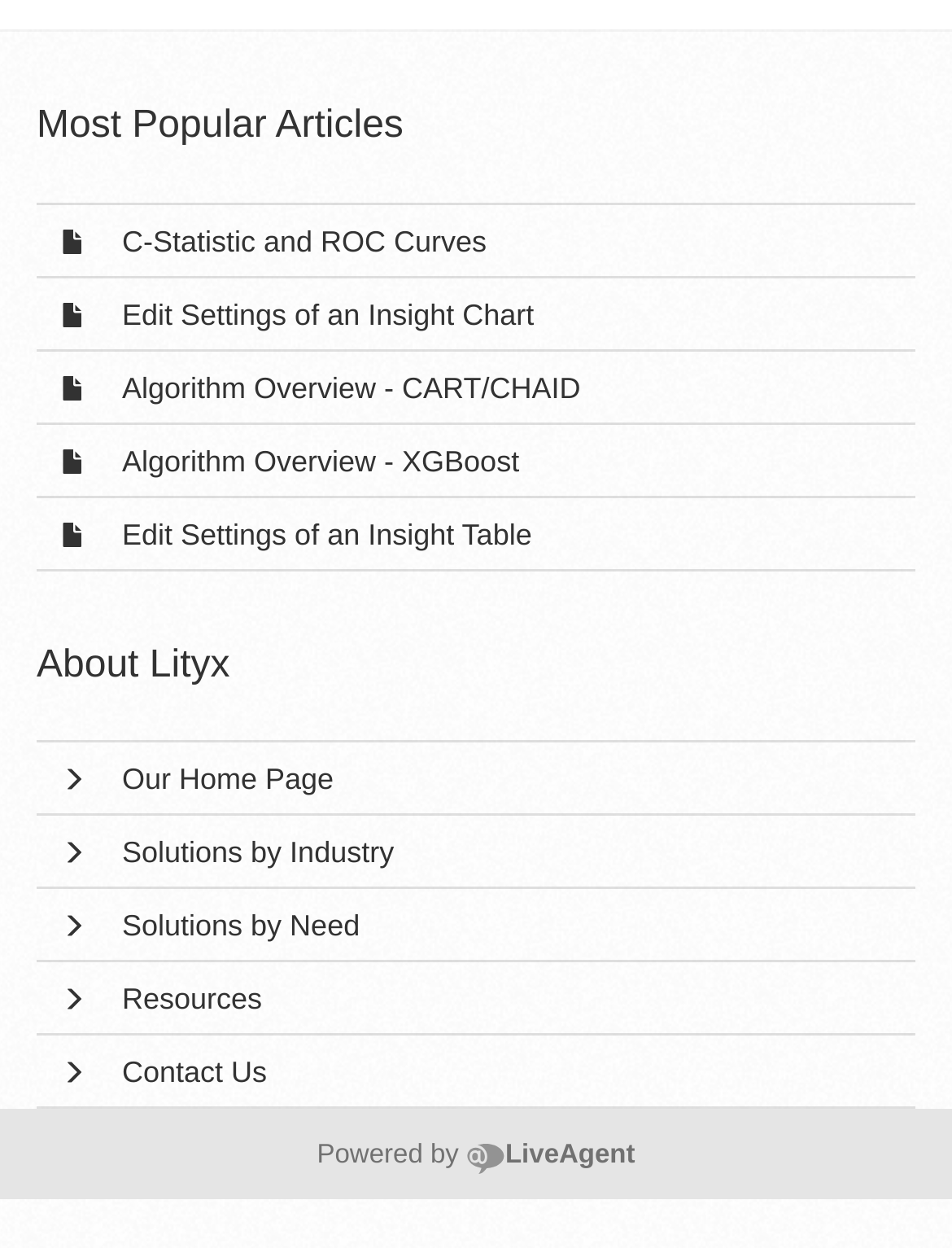For the element described, predict the bounding box coordinates as (top-left x, top-left y, bottom-right x, bottom-right y). All values should be between 0 and 1. Element description: Contact Us

[0.128, 0.846, 0.28, 0.873]